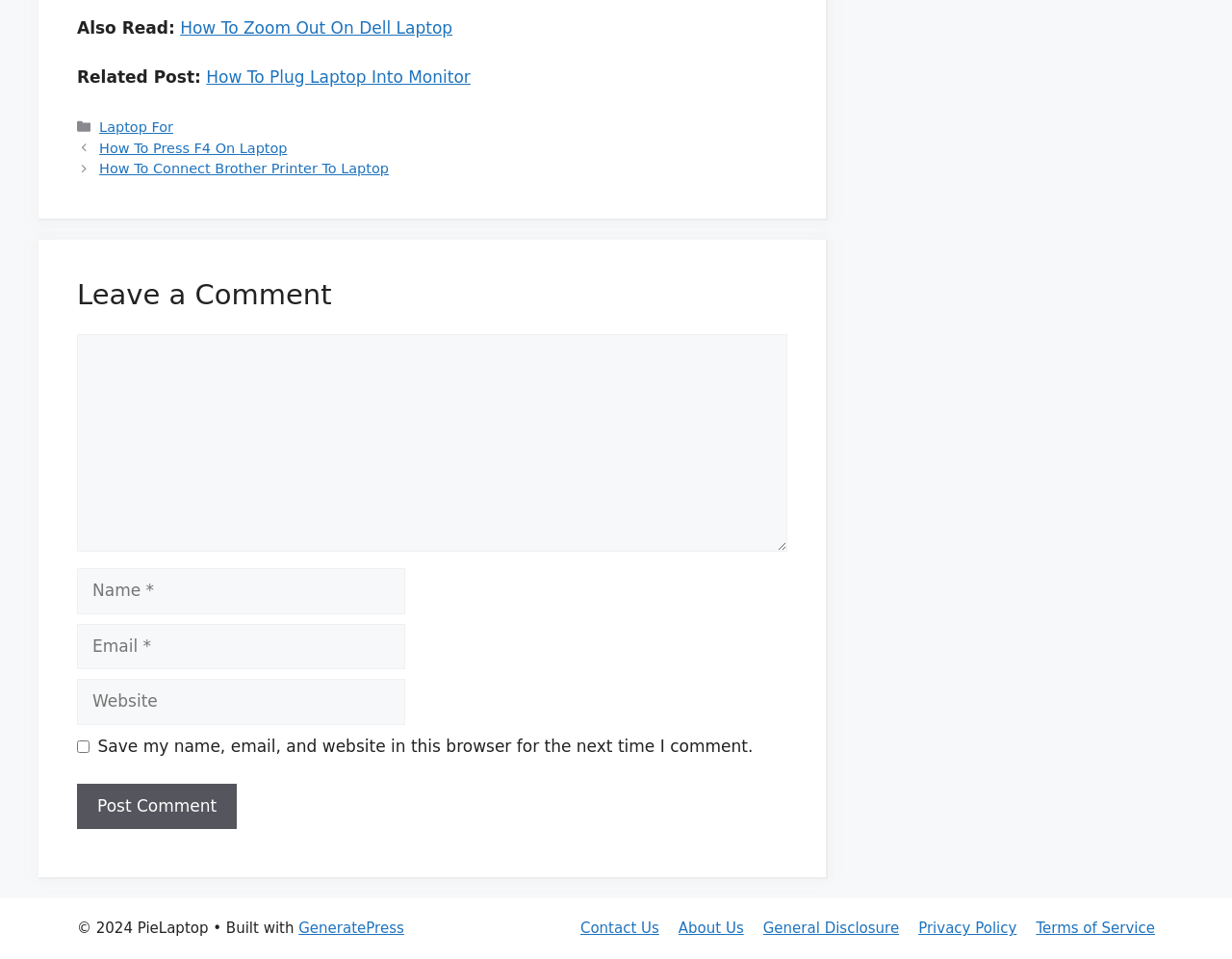Please specify the bounding box coordinates of the area that should be clicked to accomplish the following instruction: "Post a comment". The coordinates should consist of four float numbers between 0 and 1, i.e., [left, top, right, bottom].

[0.062, 0.817, 0.192, 0.865]